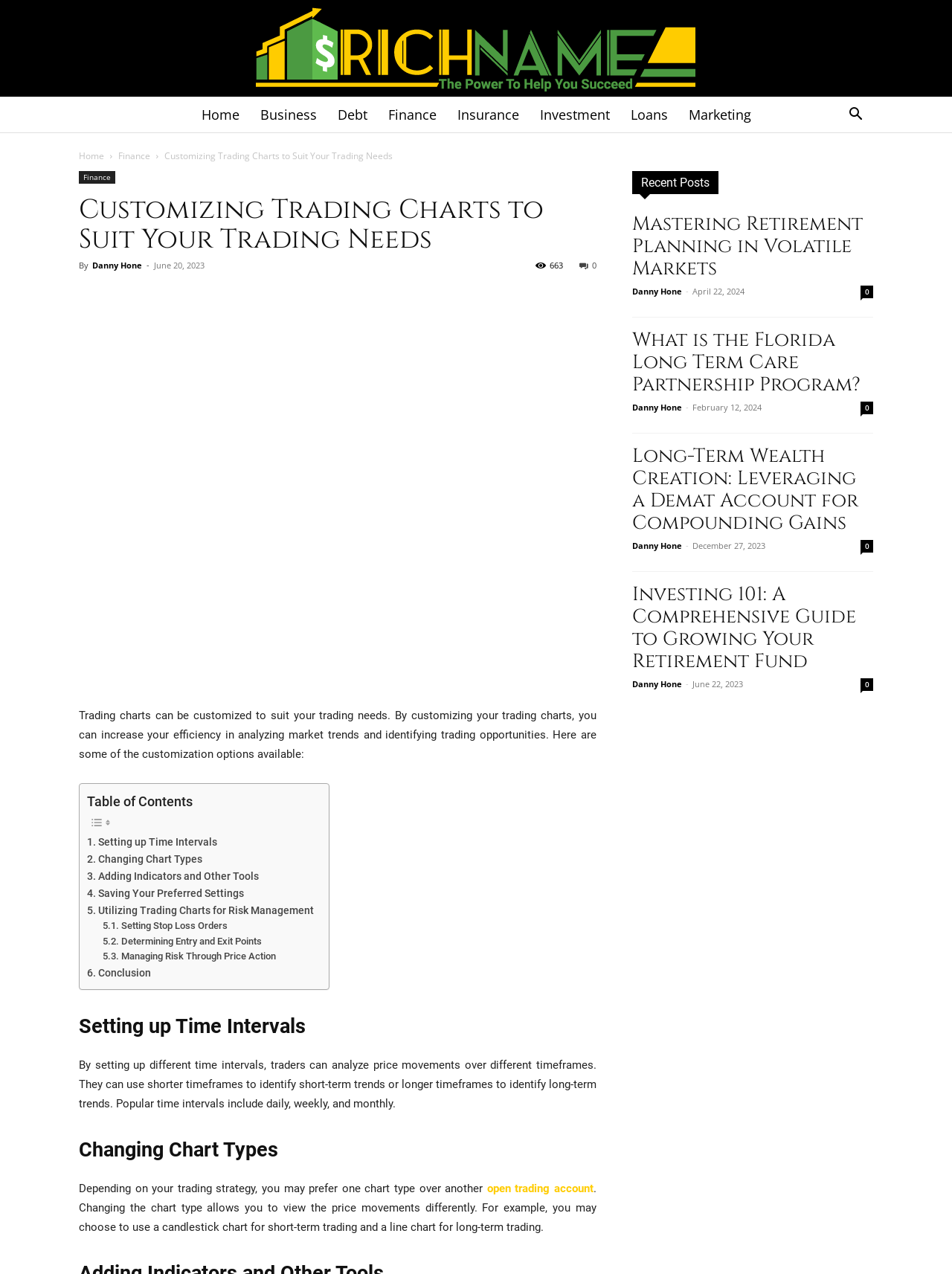Can you find the bounding box coordinates of the area I should click to execute the following instruction: "Contact Spaze Furniture"?

None